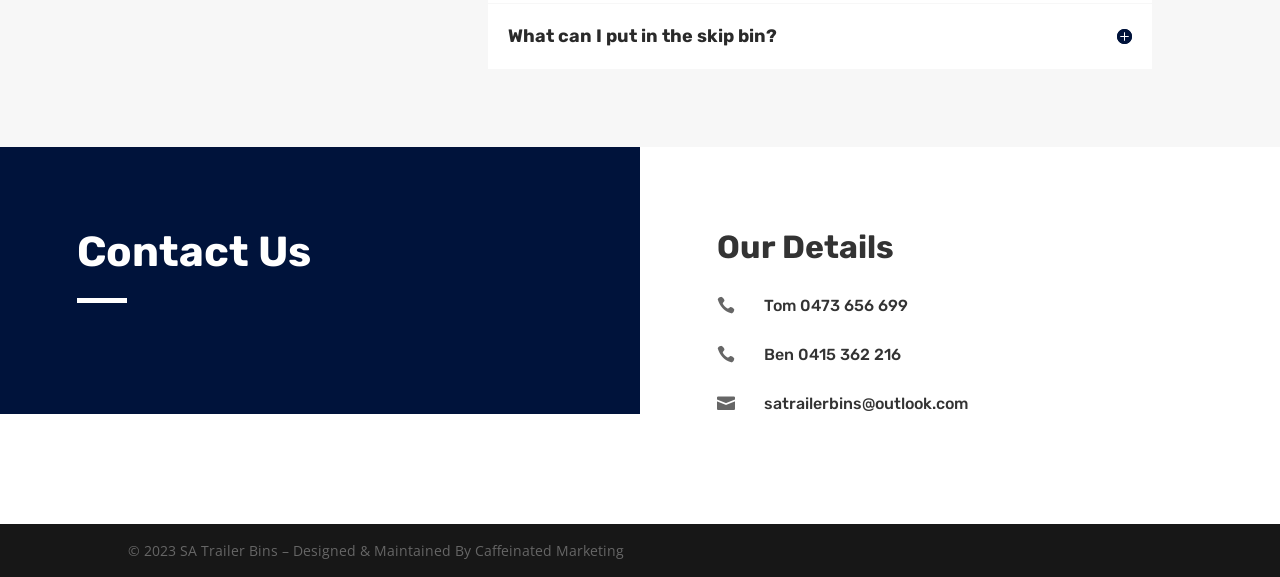What is the company name of the webpage?
Refer to the image and provide a concise answer in one word or phrase.

SA Trailer Bins